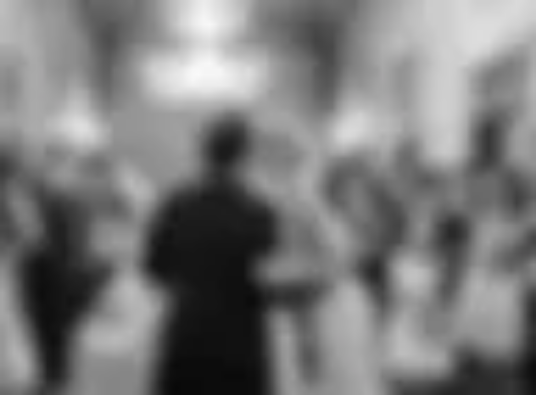Explain the image in a detailed way.

This image captures a beautifully intimate moment from a wedding celebration, focusing on a bride and groom as they share their vows or a meaningful exchange in front of their family and friends. The soft black-and-white tones give a timeless quality, enhancing the emotional weight of the scene. 

Surrounding the couple, guests are dressed in formal attire, reflecting the elegance of the occasion, with a backdrop that suggests a grand venue, possibly adorned with chandeliers and classic décor. The ambiance exudes warmth and joy, illustrating the importance of family and friendship on this special day. 

Kelly Hayes Wedding Design, known for its personalized luxury wedding planning services, emphasizes creating unique experiences tailored to each couple's vision. This image embodies their philosophy of crafting celebrations that reflect the couple's style and preferences, ensuring that every detail resonates with their personal journey.